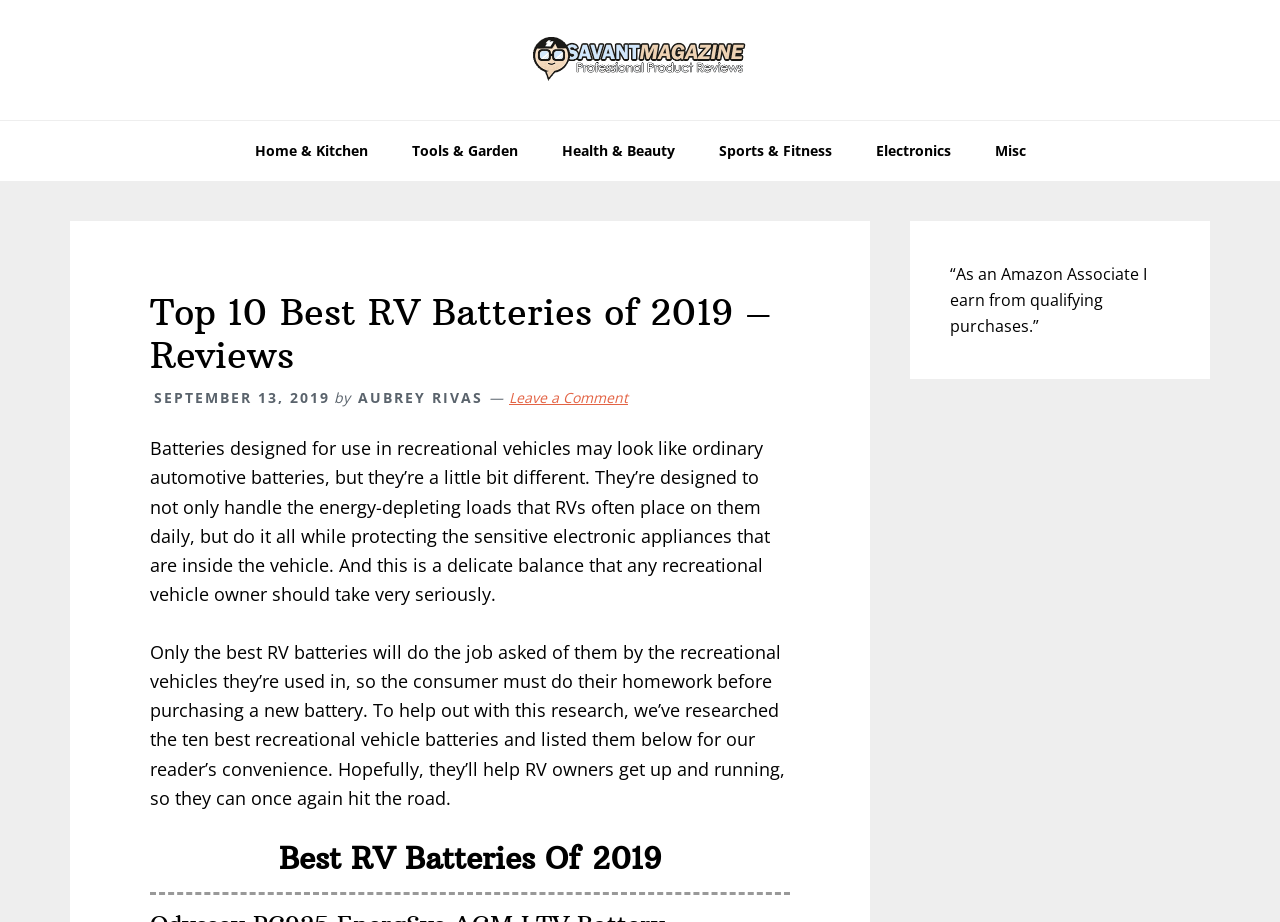Describe all the key features and sections of the webpage thoroughly.

The webpage is a review article about the top 10 best RV batteries of 2019. At the top, there are three "Skip to" links, allowing users to navigate to primary navigation, main content, or primary sidebar. Below these links, there is a link to the website's main page, "Savant Magazine - Professional Product Reviews". 

On the left side, there is a main navigation menu with seven categories: Home & Kitchen, Tools & Garden, Health & Beauty, Sports & Fitness, Electronics, and Misc. The Misc category is currently selected.

The main content area is divided into several sections. The first section has a heading "Top 10 Best RV Batteries of 2019 – Reviews" and a subheading with the date "SEPTEMBER 13, 2019" and the author's name "AUBREY RIVAS". Below this, there is a brief introduction to RV batteries, explaining their unique features and importance.

The next section has a longer paragraph discussing the importance of choosing the right RV battery and introducing the list of top 10 best RV batteries. 

Following this, there is a heading "Best RV Batteries Of 2019", which likely introduces the list of top 10 batteries.

On the right side, there is a primary sidebar with a heading "Primary Sidebar" and a disclaimer text "“As an Amazon Associate I earn from qualifying purchases.”".